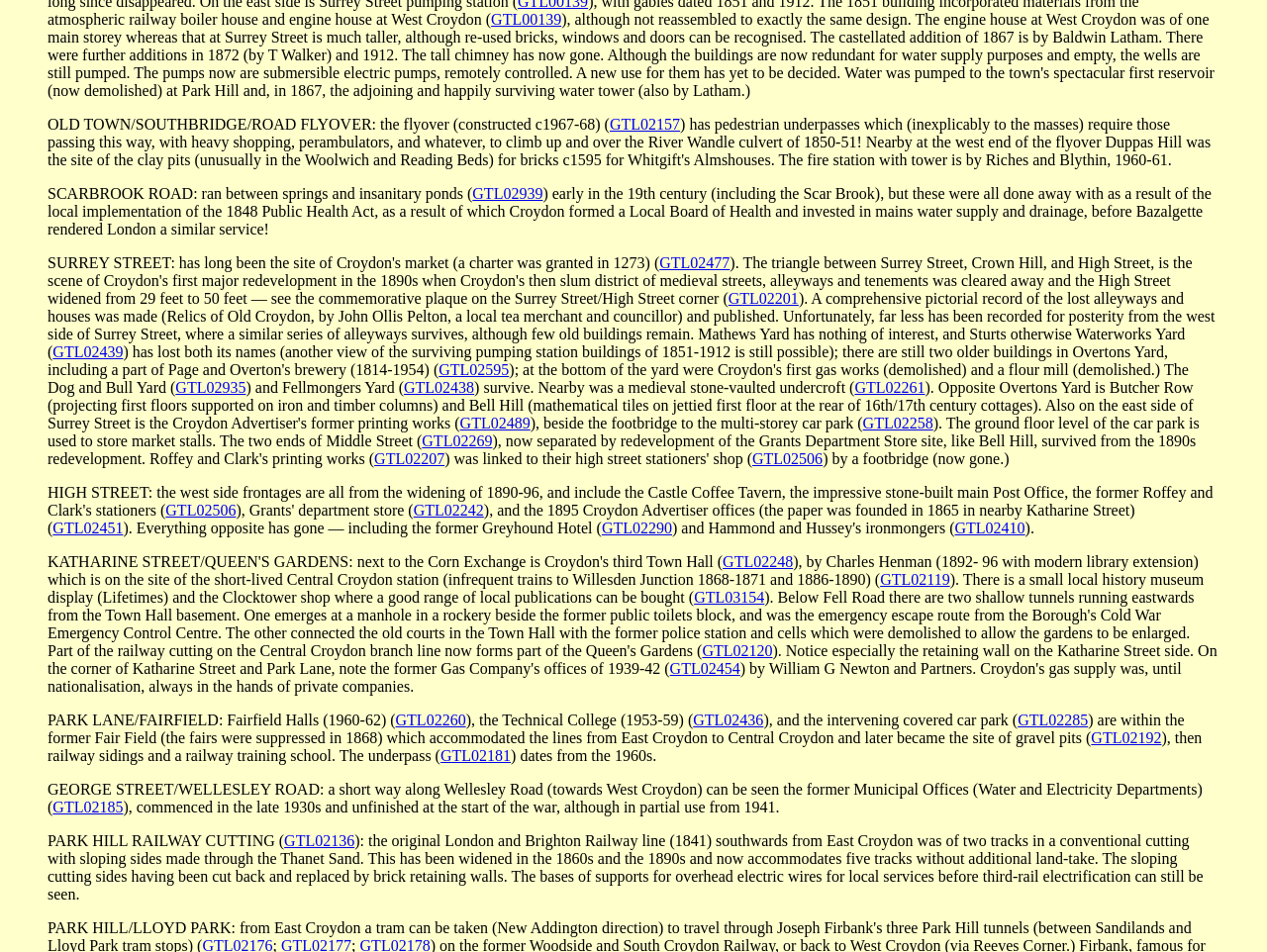Point out the bounding box coordinates of the section to click in order to follow this instruction: "Read more about Scarbrook Road".

[0.038, 0.195, 0.373, 0.212]